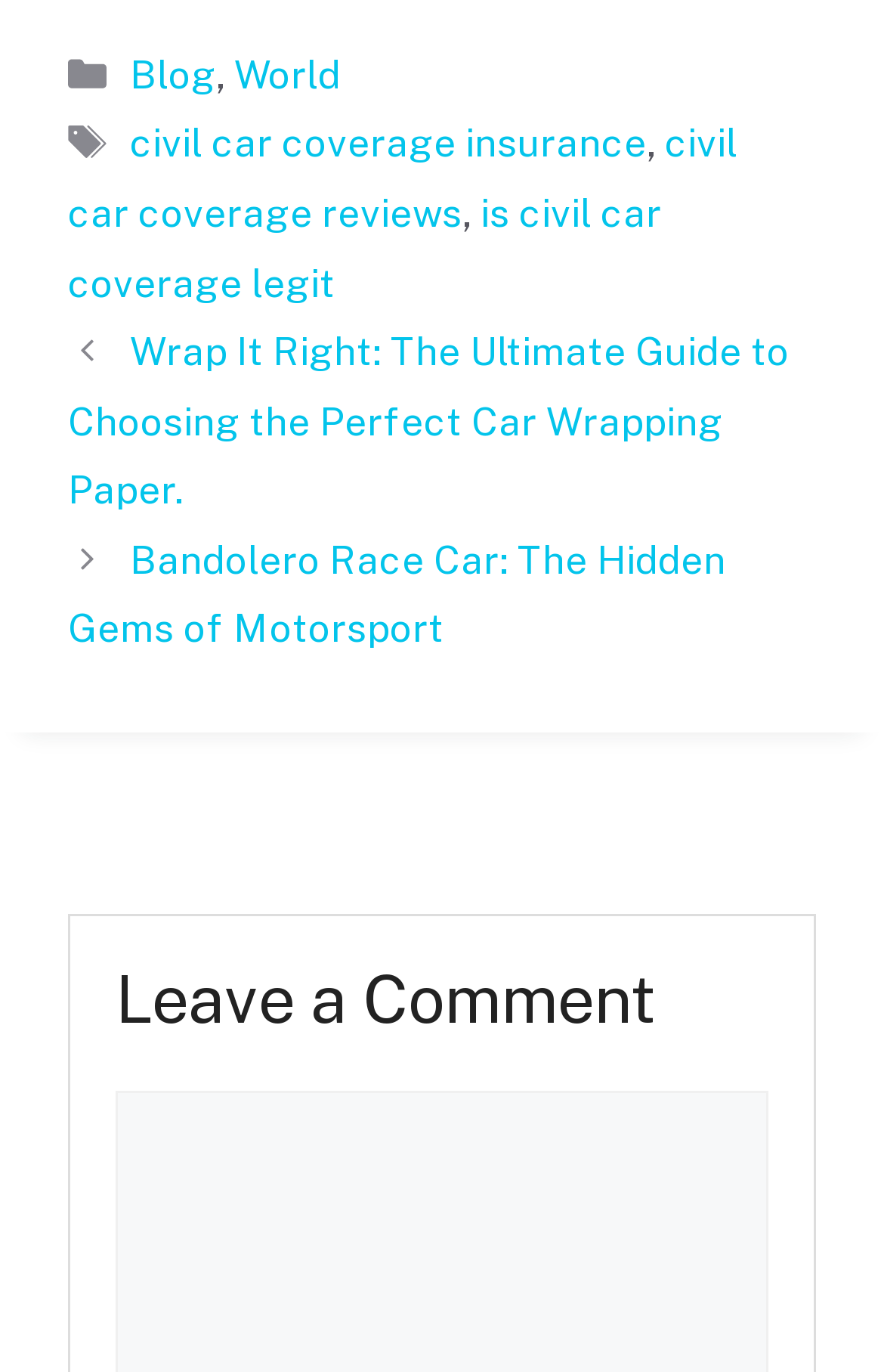Please identify the bounding box coordinates of the element I need to click to follow this instruction: "Click on the 'Leave a Comment' heading".

[0.131, 0.701, 0.869, 0.762]